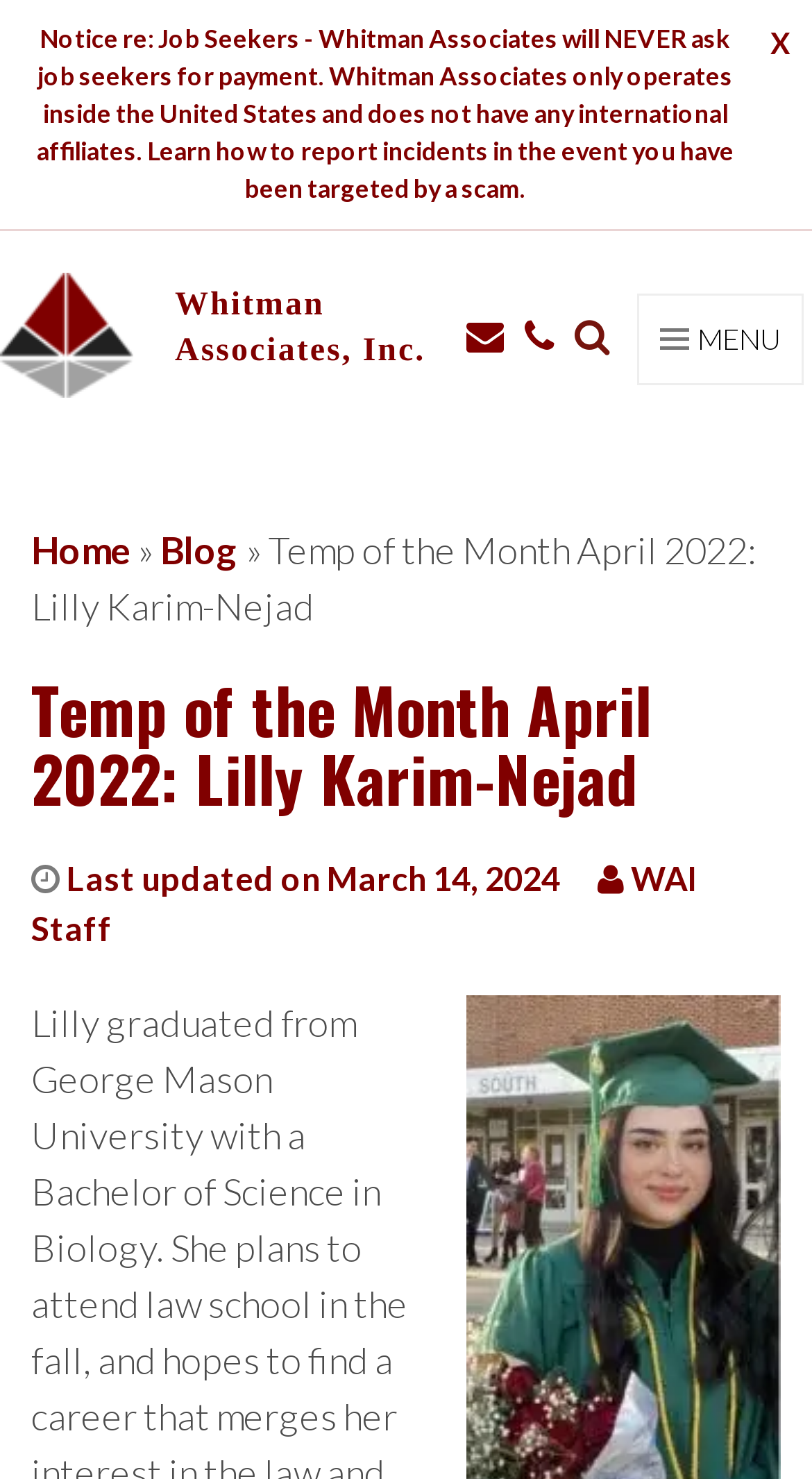Give a one-word or short phrase answer to this question: 
What is the name of the Temp of the Month for April 2022?

Lilly Karim-Nejad